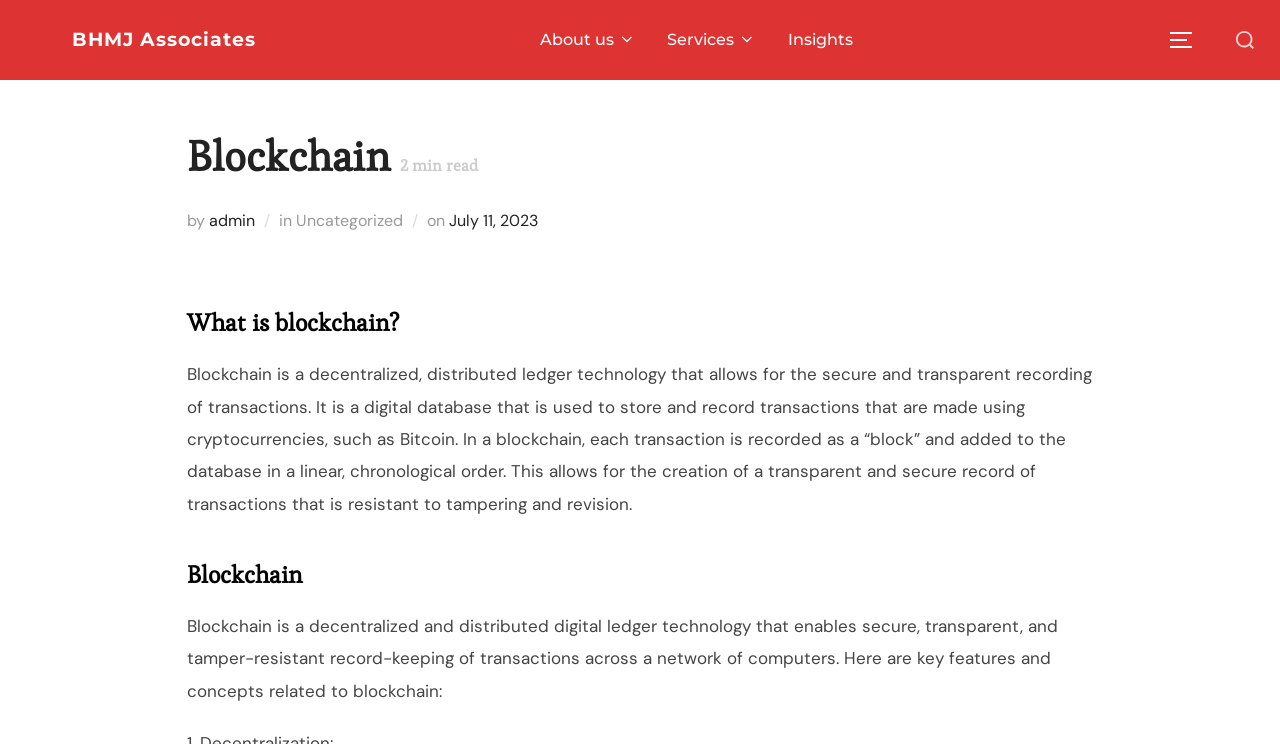Using floating point numbers between 0 and 1, provide the bounding box coordinates in the format (top-left x, top-left y, bottom-right x, bottom-right y). Locate the UI element described here: Toggle sidebar & navigation

[0.913, 0.024, 0.944, 0.083]